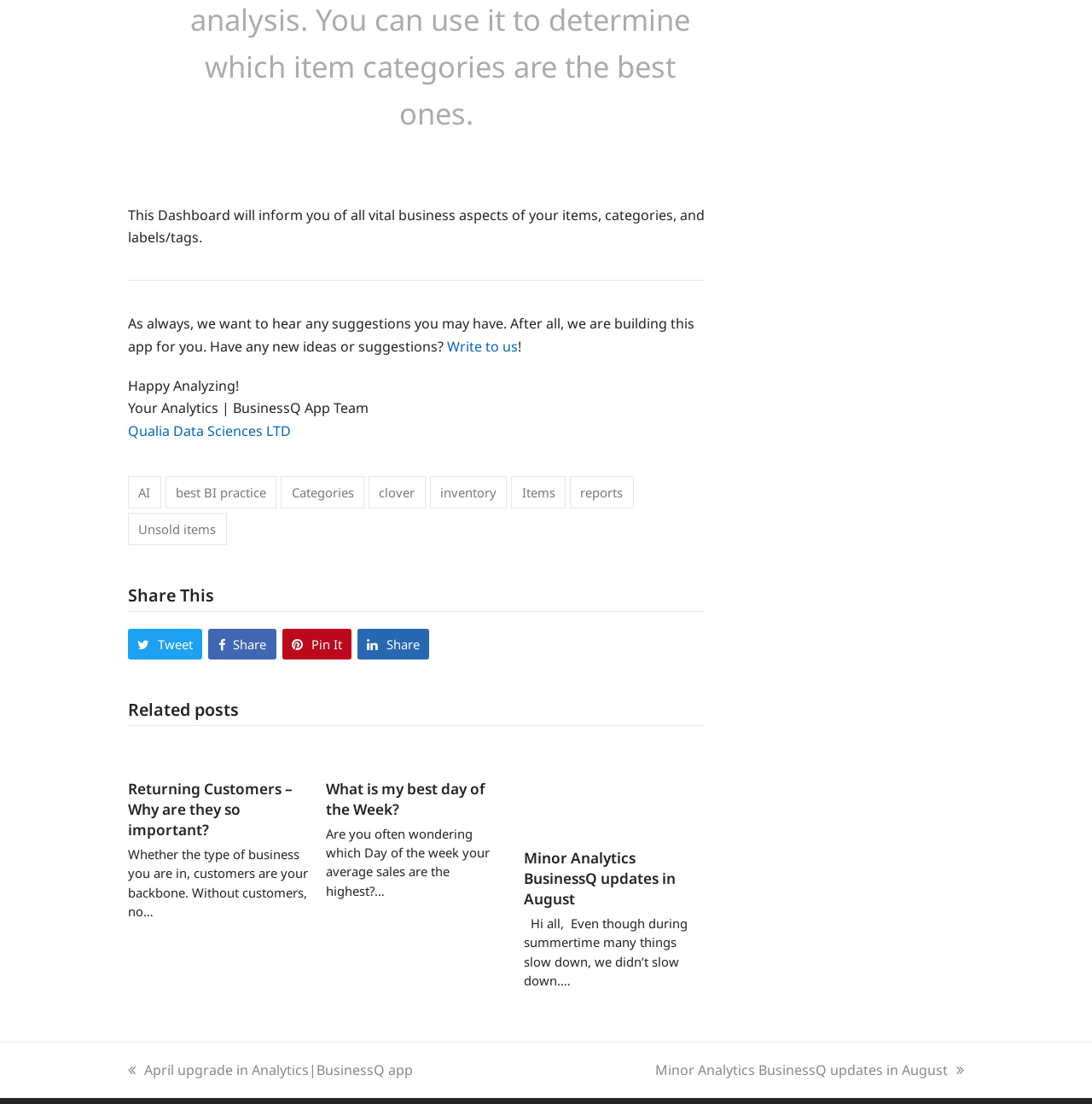Respond with a single word or phrase for the following question: 
How can users provide feedback?

Write to us